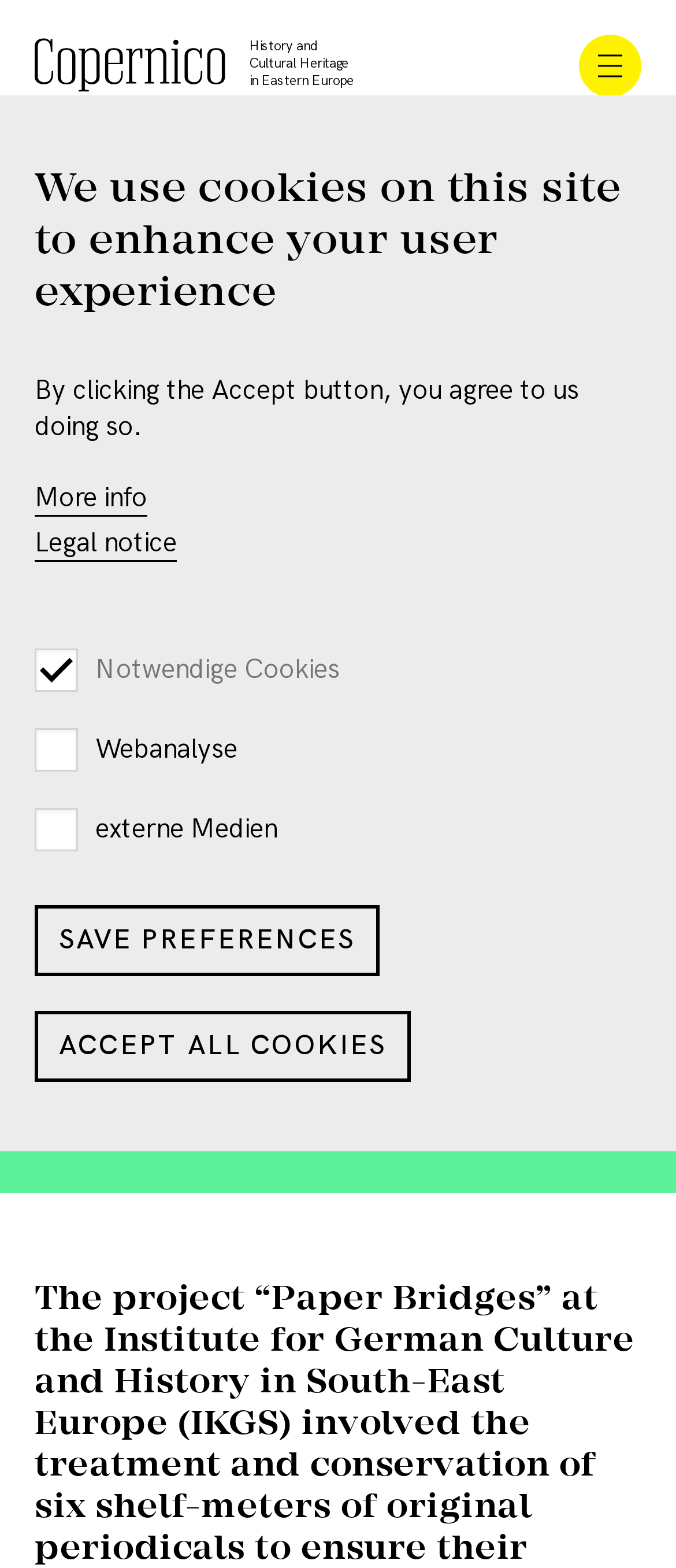Locate the bounding box coordinates of the area to click to fulfill this instruction: "Search". The bounding box should be presented as four float numbers between 0 and 1, in the order [left, top, right, bottom].

None